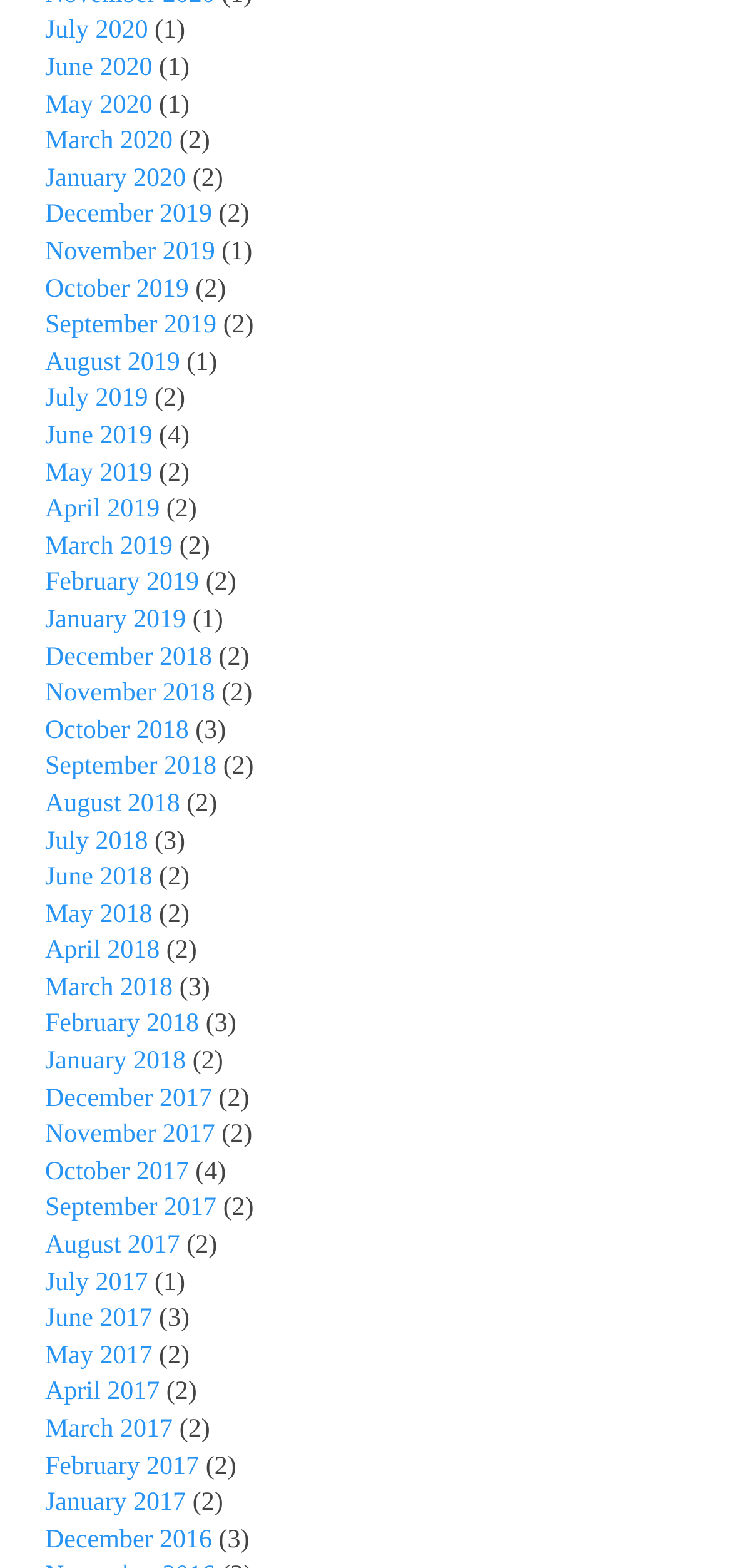Show the bounding box coordinates of the element that should be clicked to complete the task: "View May 2017".

[0.062, 0.856, 0.208, 0.874]